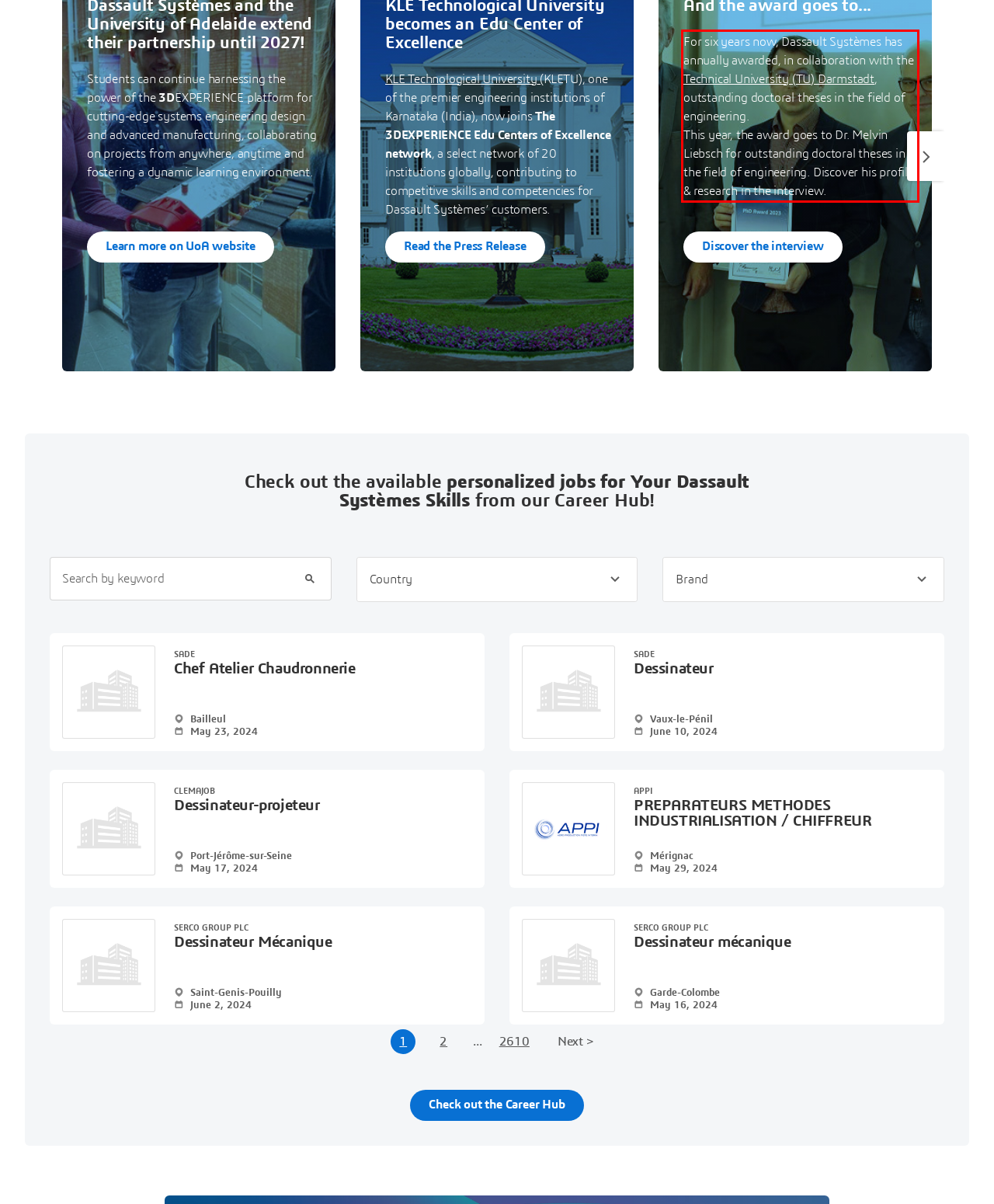Given a screenshot of a webpage containing a red bounding box, perform OCR on the text within this red bounding box and provide the text content.

For six years now, Dassault Systèmes has annually awarded, in collaboration with the Technical University (TU) Darmstadt, outstanding doctoral theses in the field of engineering. This year, the award goes to Dr. Melvin Liebsch for outstanding doctoral theses in the field of engineering. Discover his profile & research in the interview.